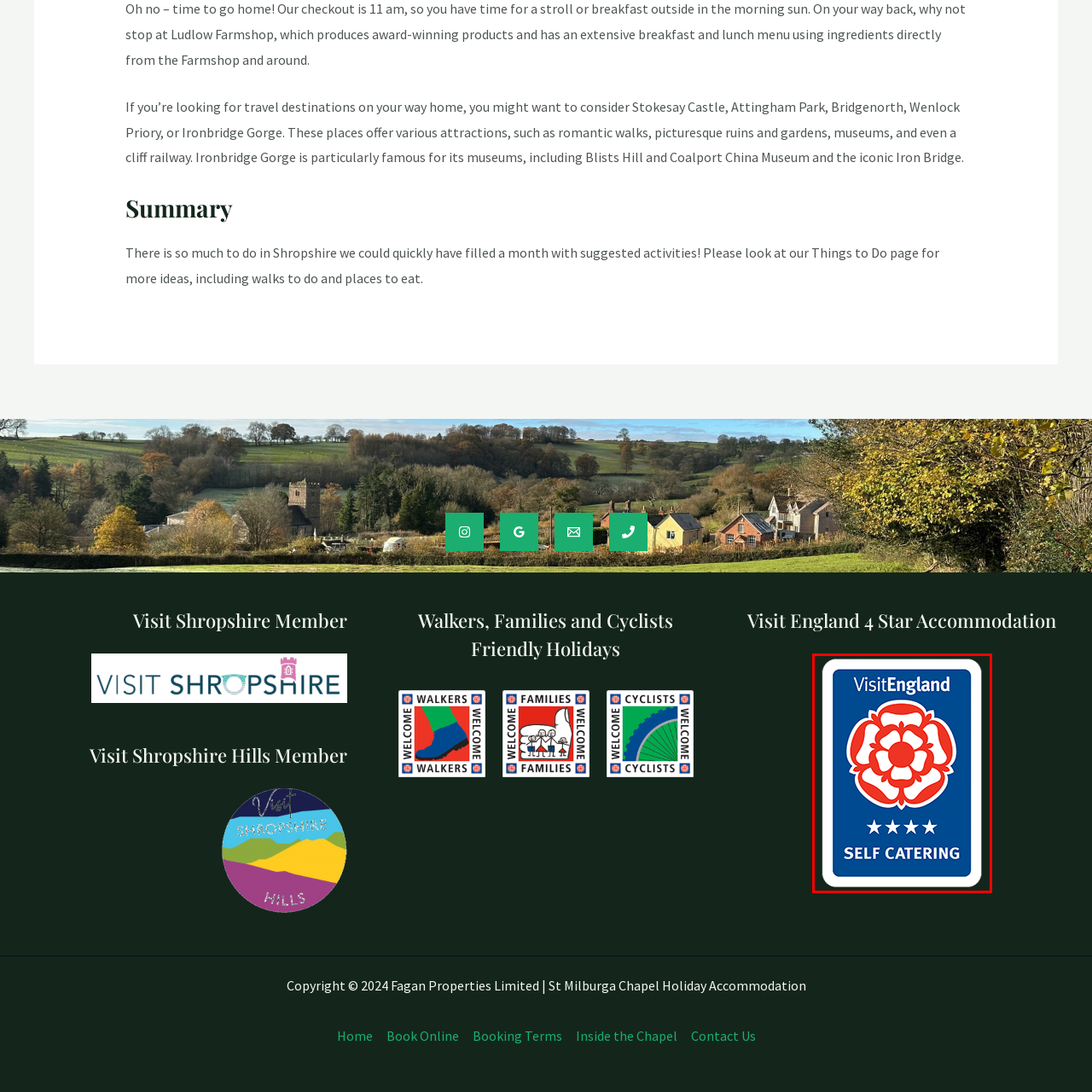Direct your attention to the image within the red bounding box and respond with a detailed answer to the following question, using the image as your reference: What does the rose emblem symbolize?

The detailed answer is England’s heritage because the caption states that the emblem features a vibrant red rose centered on a blue background, symbolizing England’s heritage.